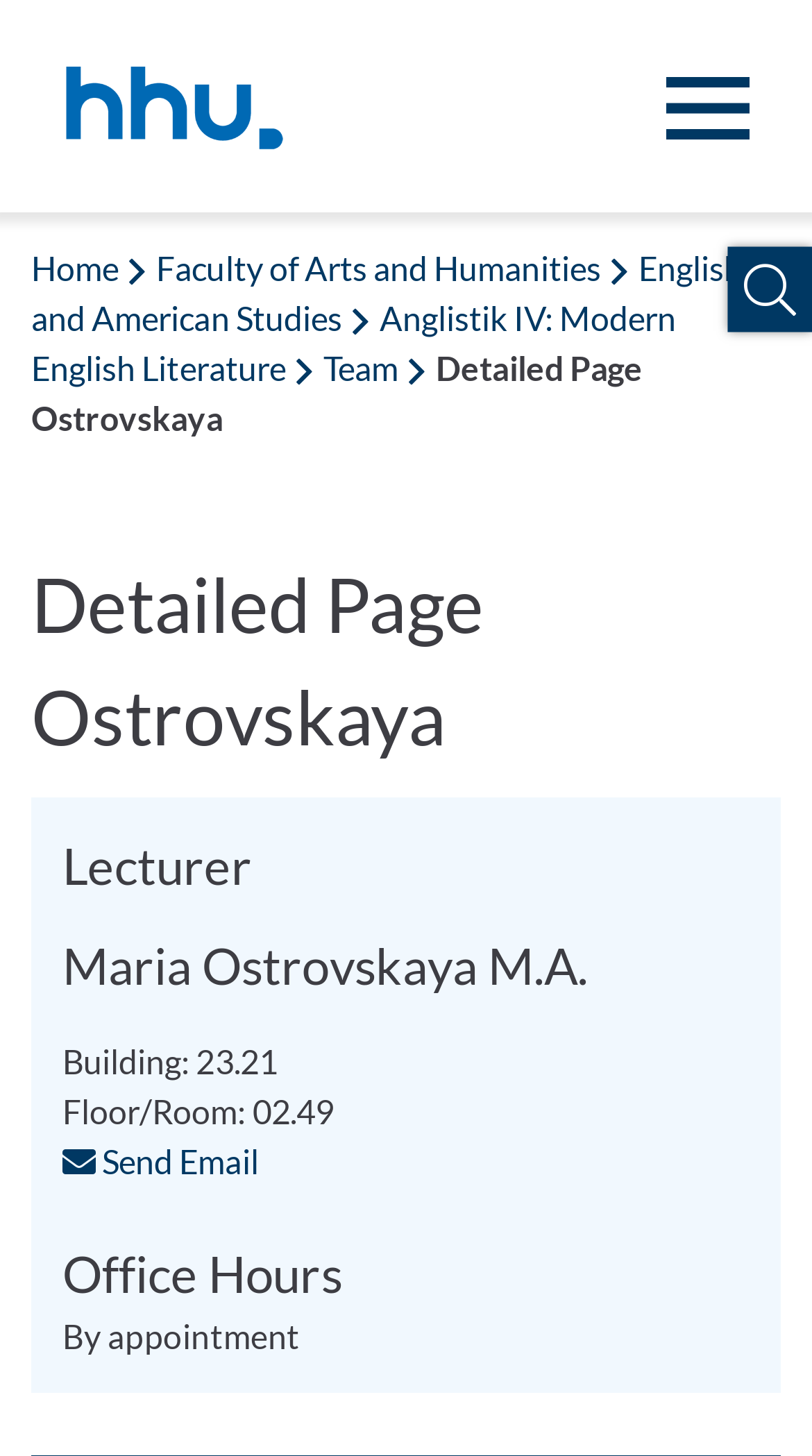Using the information from the screenshot, answer the following question thoroughly:
What can be done with the 'Send Email' link?

I found the 'Send Email' link on the webpage, which suggests that it can be used to send an email to the lecturer. The link is likely to open an email client or a webpage to compose an email.